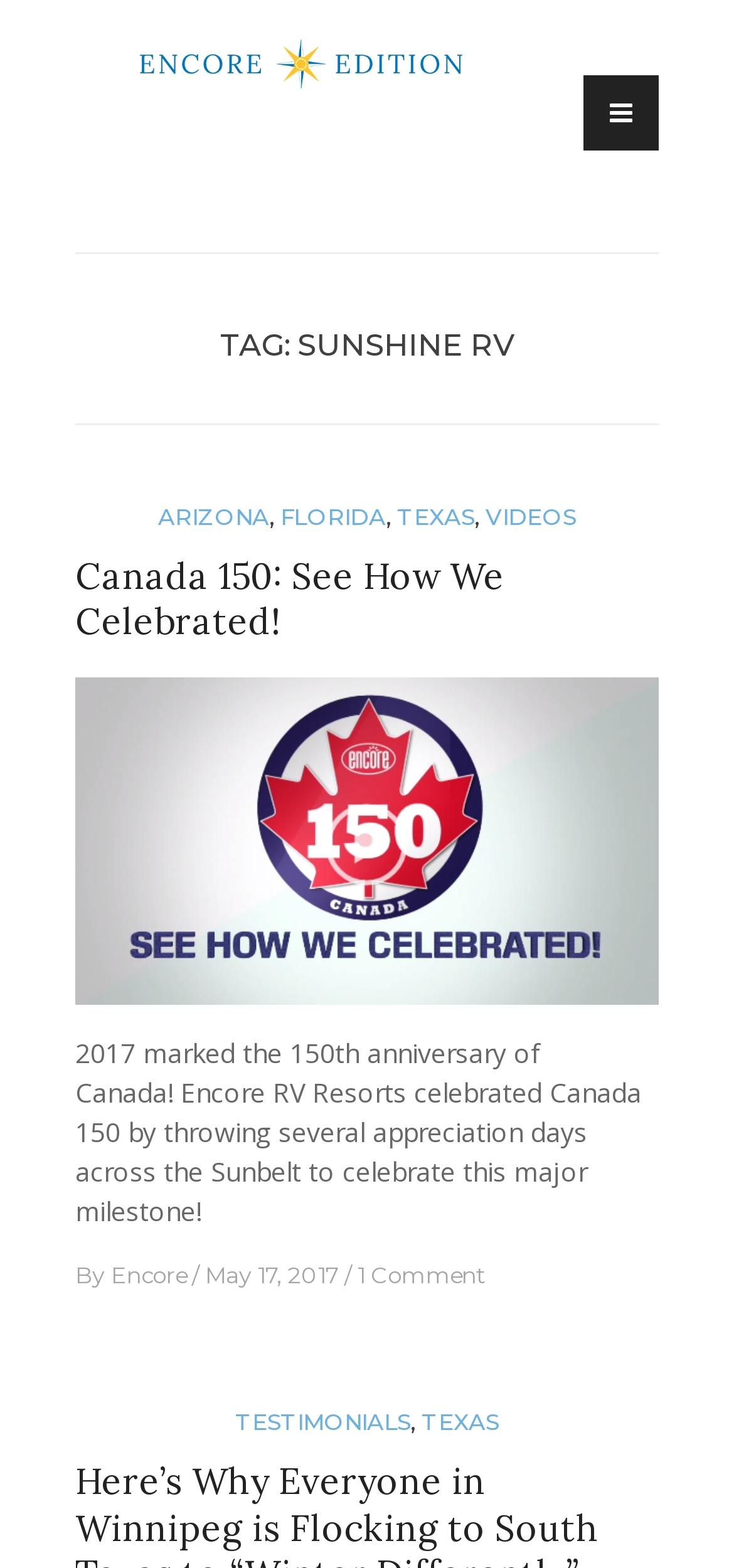What is the name of the RV resort?
Could you please answer the question thoroughly and with as much detail as possible?

The name of the RV resort can be found in the heading element 'Encore Edition' which is a child of the root element, and also in the link element 'EncoreEdition' which is a sibling of the heading element.